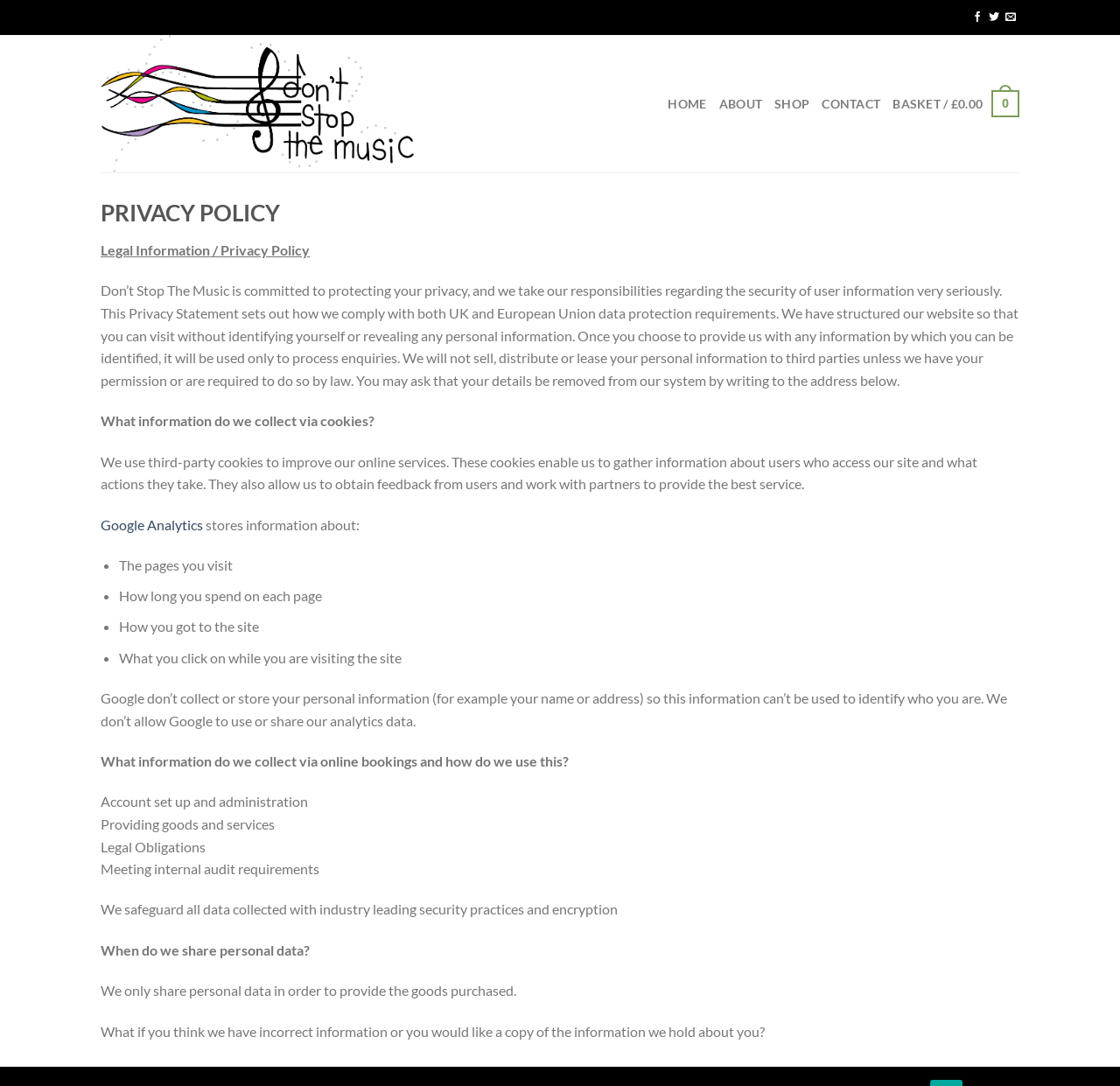Respond concisely with one word or phrase to the following query:
What is the purpose of the website's privacy policy?

To protect user information